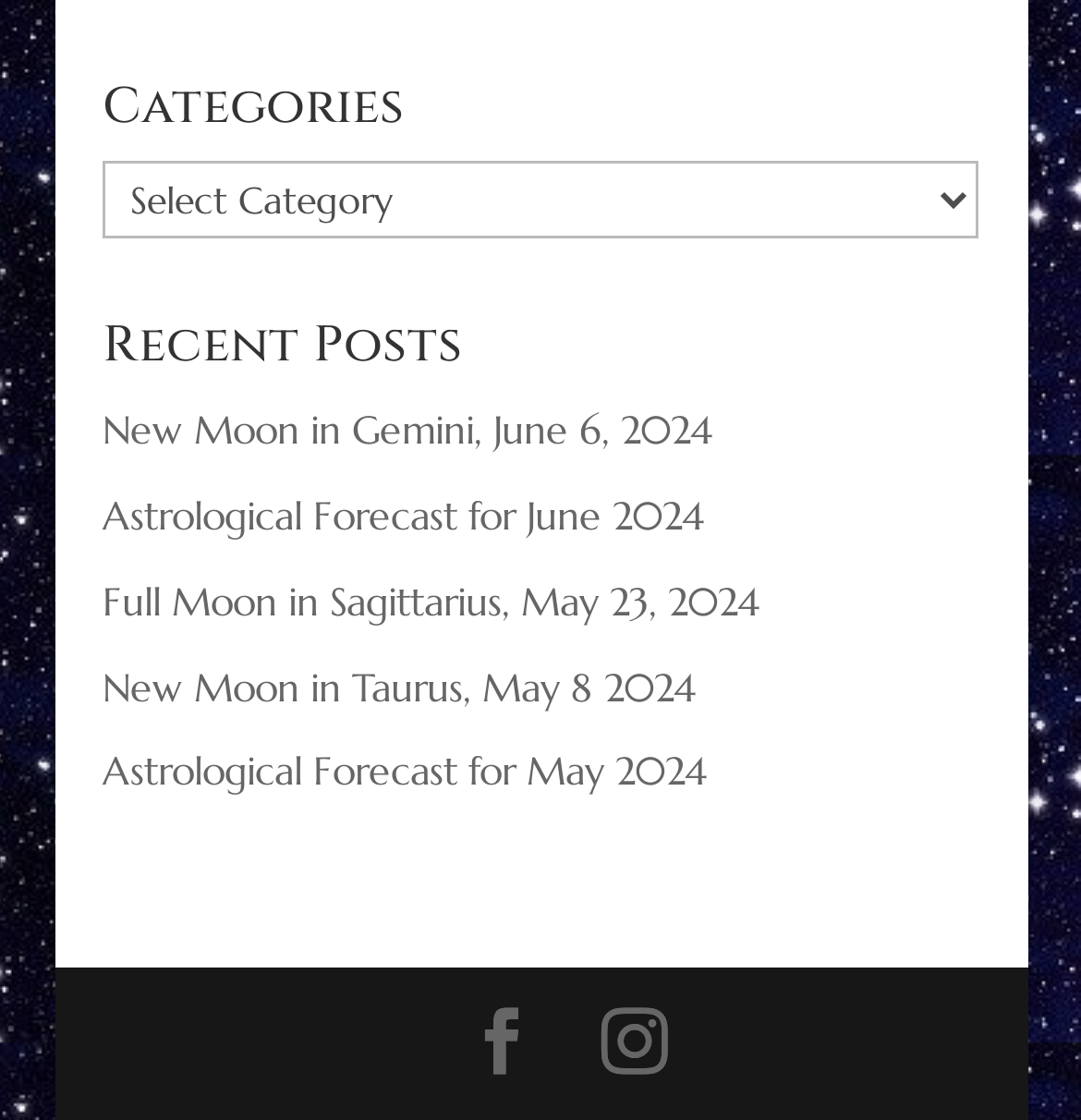What is the position of the 'Recent Posts' heading?
Refer to the image and provide a one-word or short phrase answer.

above the links